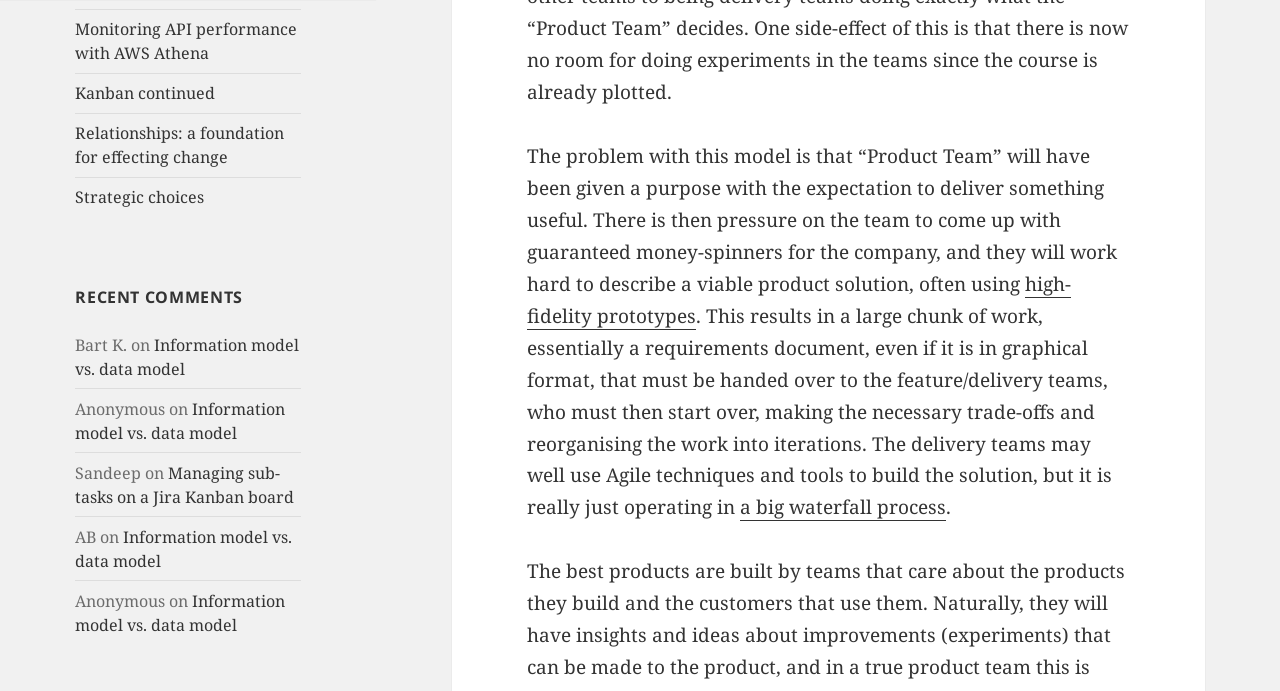Determine the bounding box coordinates of the element that should be clicked to execute the following command: "Follow 'high-fidelity prototypes'".

[0.412, 0.392, 0.837, 0.477]